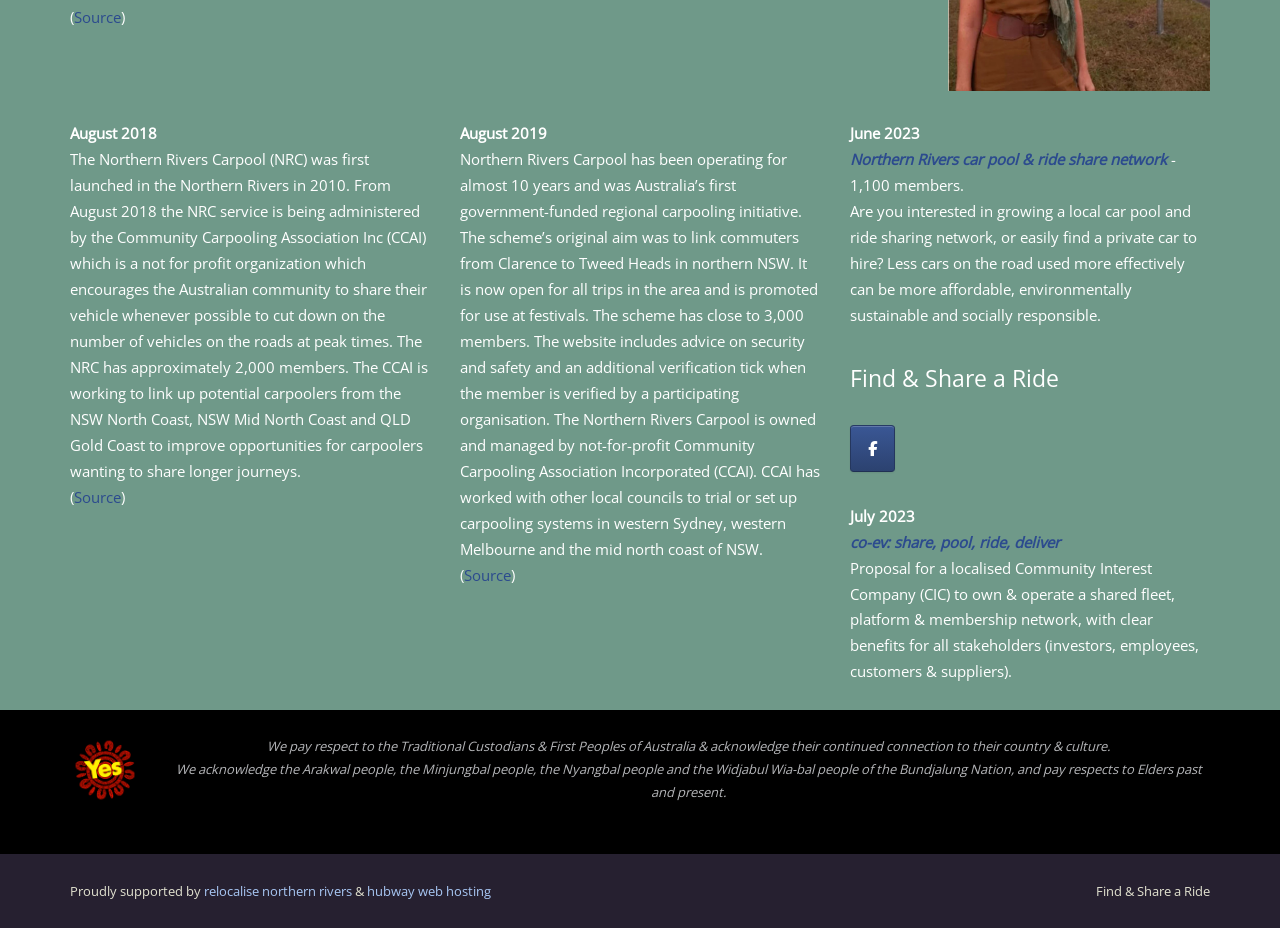What is the name of the organization that owns and manages the Northern Rivers Carpool?
Please provide a comprehensive answer based on the contents of the image.

I found the answer by reading the StaticText elements that mentioned 'Community Carpooling Association Incorporated' (CCAI) as the organization that owns and manages the Northern Rivers Carpool.